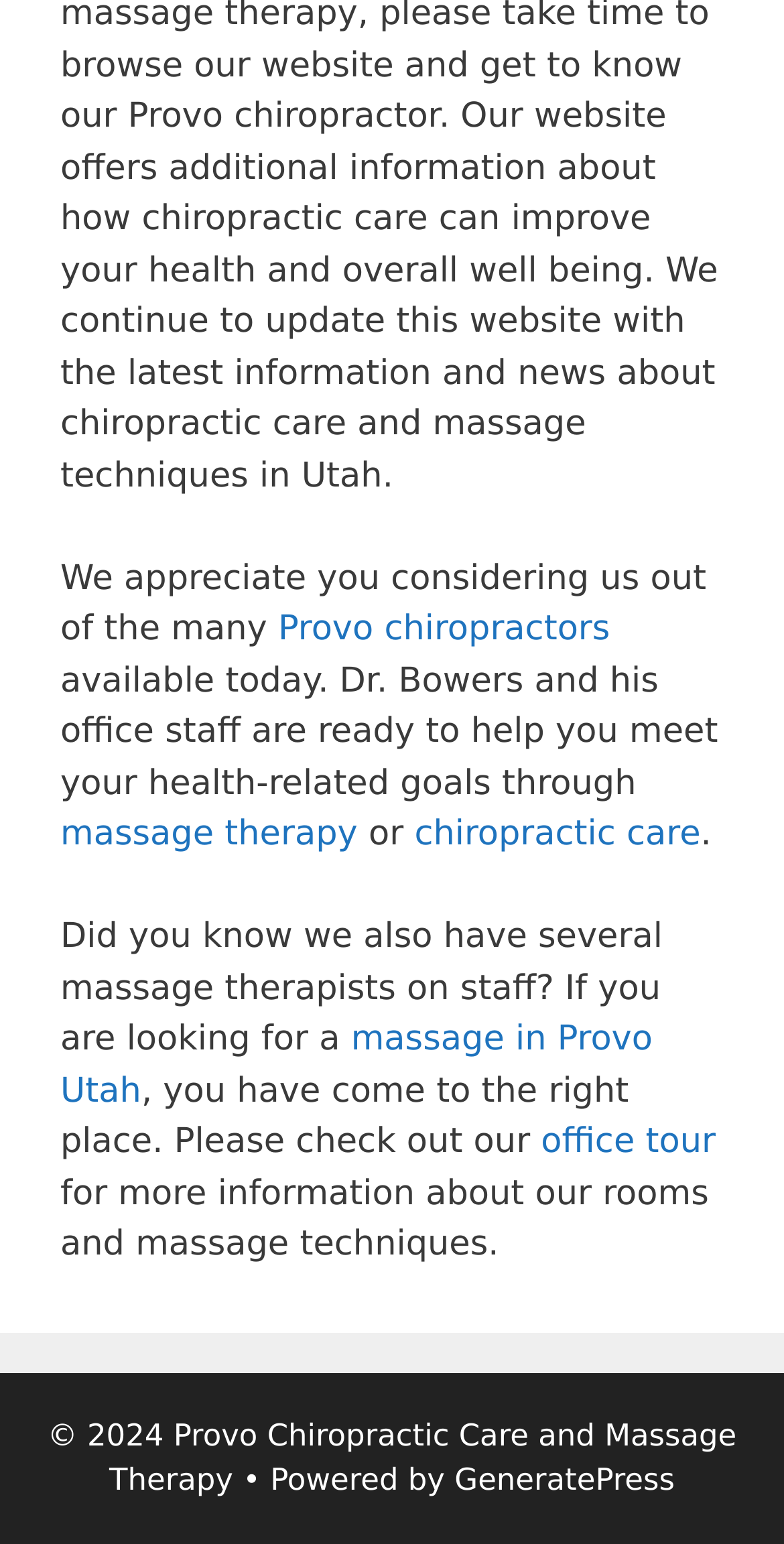Determine the bounding box of the UI element mentioned here: "GeneratePress". The coordinates must be in the format [left, top, right, bottom] with values ranging from 0 to 1.

[0.58, 0.947, 0.861, 0.97]